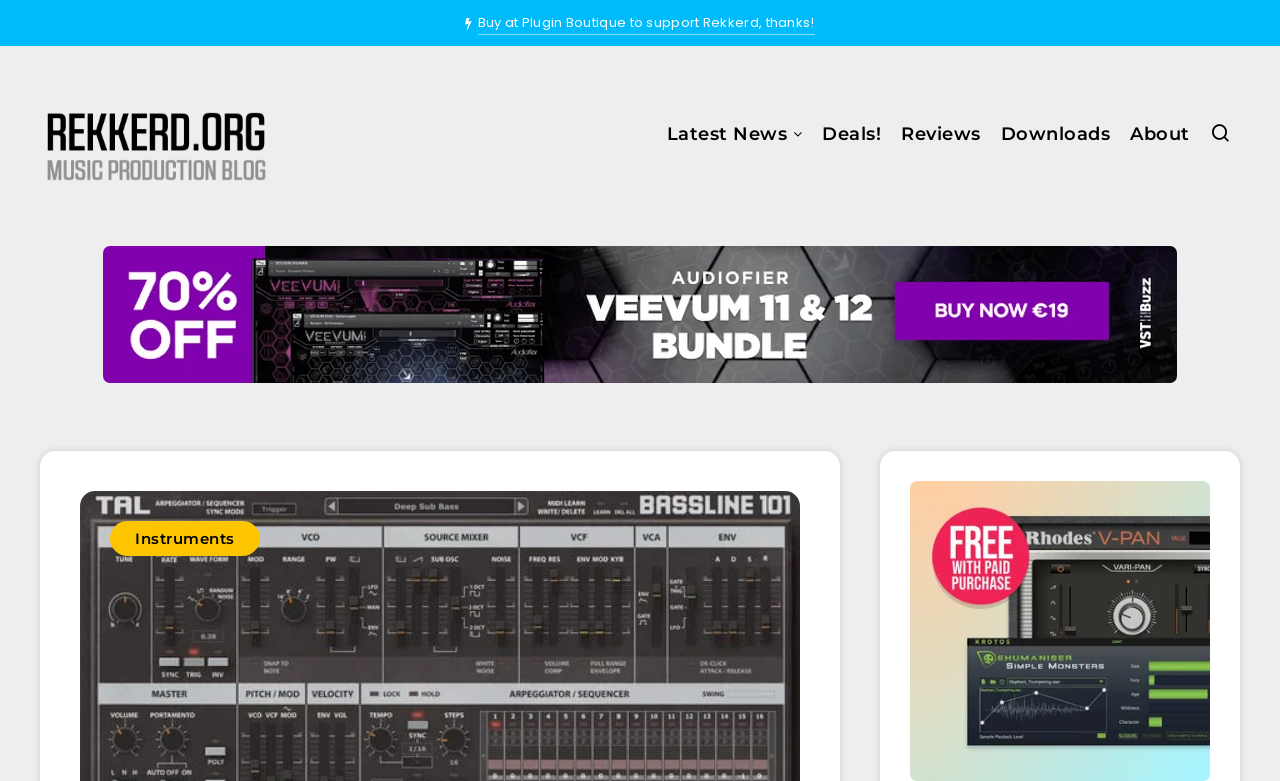Please specify the coordinates of the bounding box for the element that should be clicked to carry out this instruction: "Check the latest news". The coordinates must be four float numbers between 0 and 1, formatted as [left, top, right, bottom].

[0.521, 0.155, 0.615, 0.195]